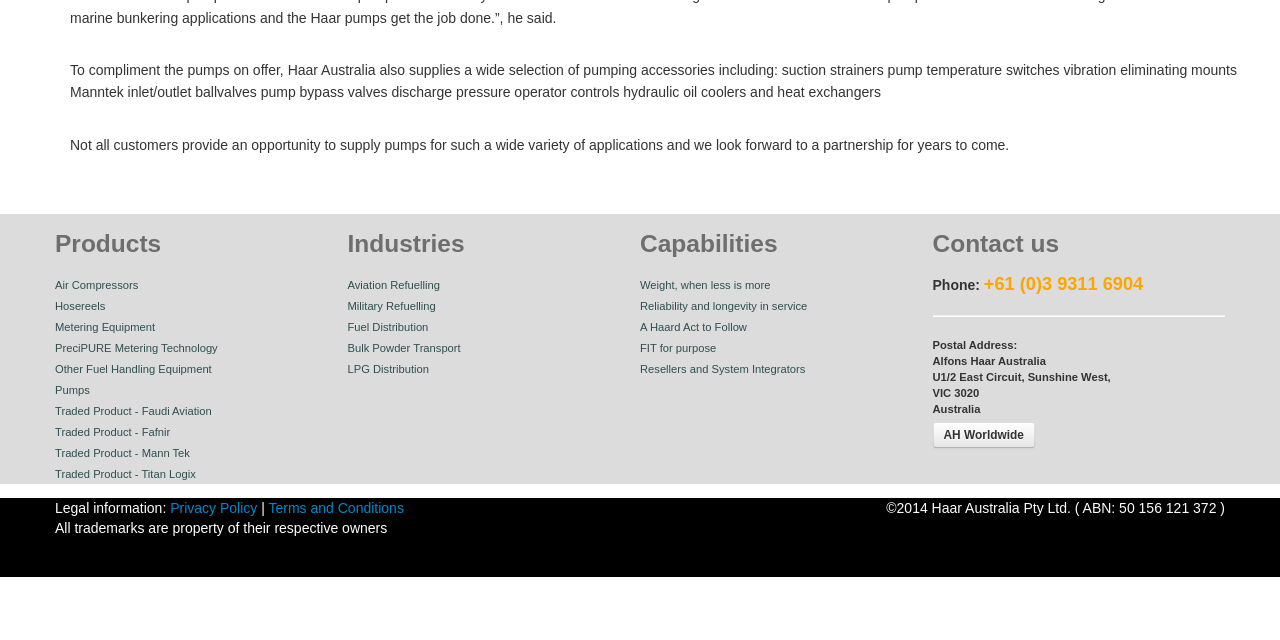Identify the bounding box for the given UI element using the description provided. Coordinates should be in the format (top-left x, top-left y, bottom-right x, bottom-right y) and must be between 0 and 1. Here is the description: Weight, when less is more

[0.5, 0.436, 0.602, 0.455]